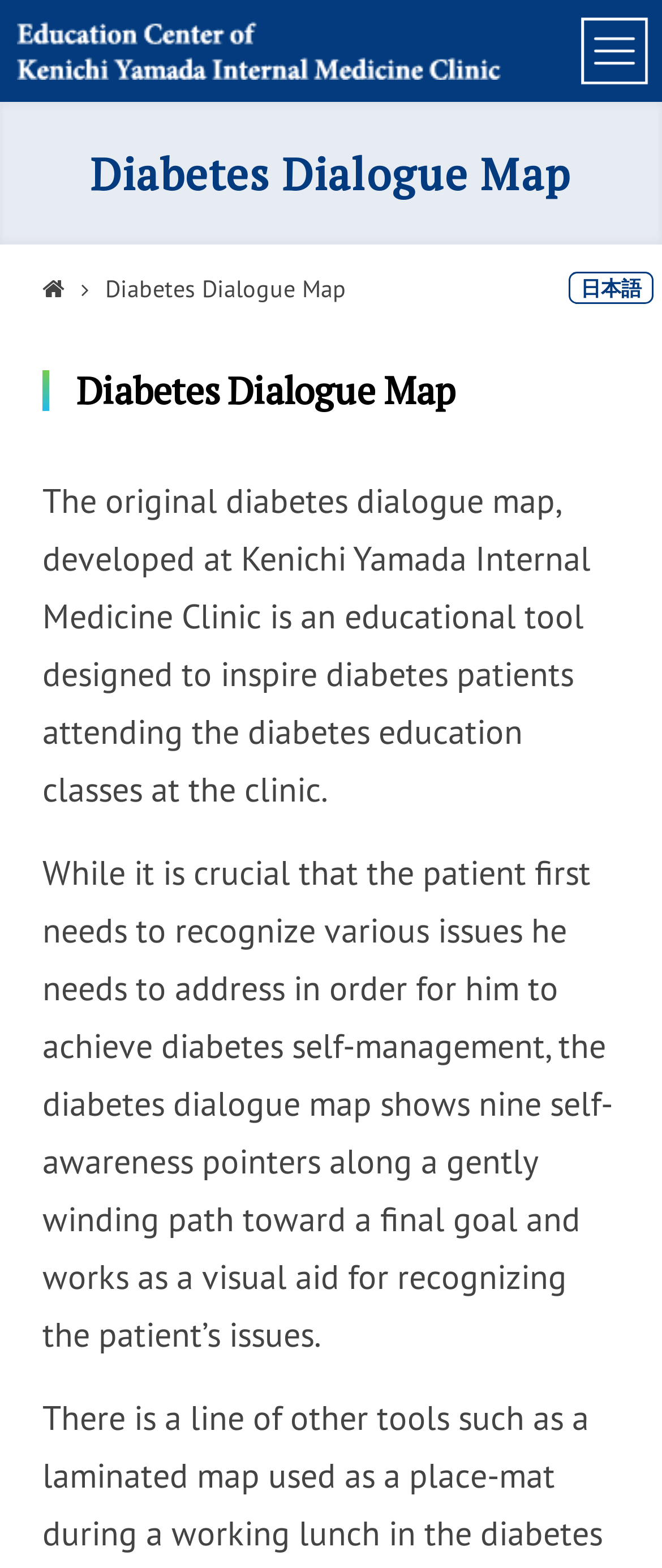How many self-awareness pointers are shown in the diabetes dialogue map?
Could you answer the question with a detailed and thorough explanation?

The number of self-awareness pointers can be found in the static text element that describes the diabetes dialogue map. The text states that the map 'shows nine self-awareness pointers along a gently winding path toward a final goal'.